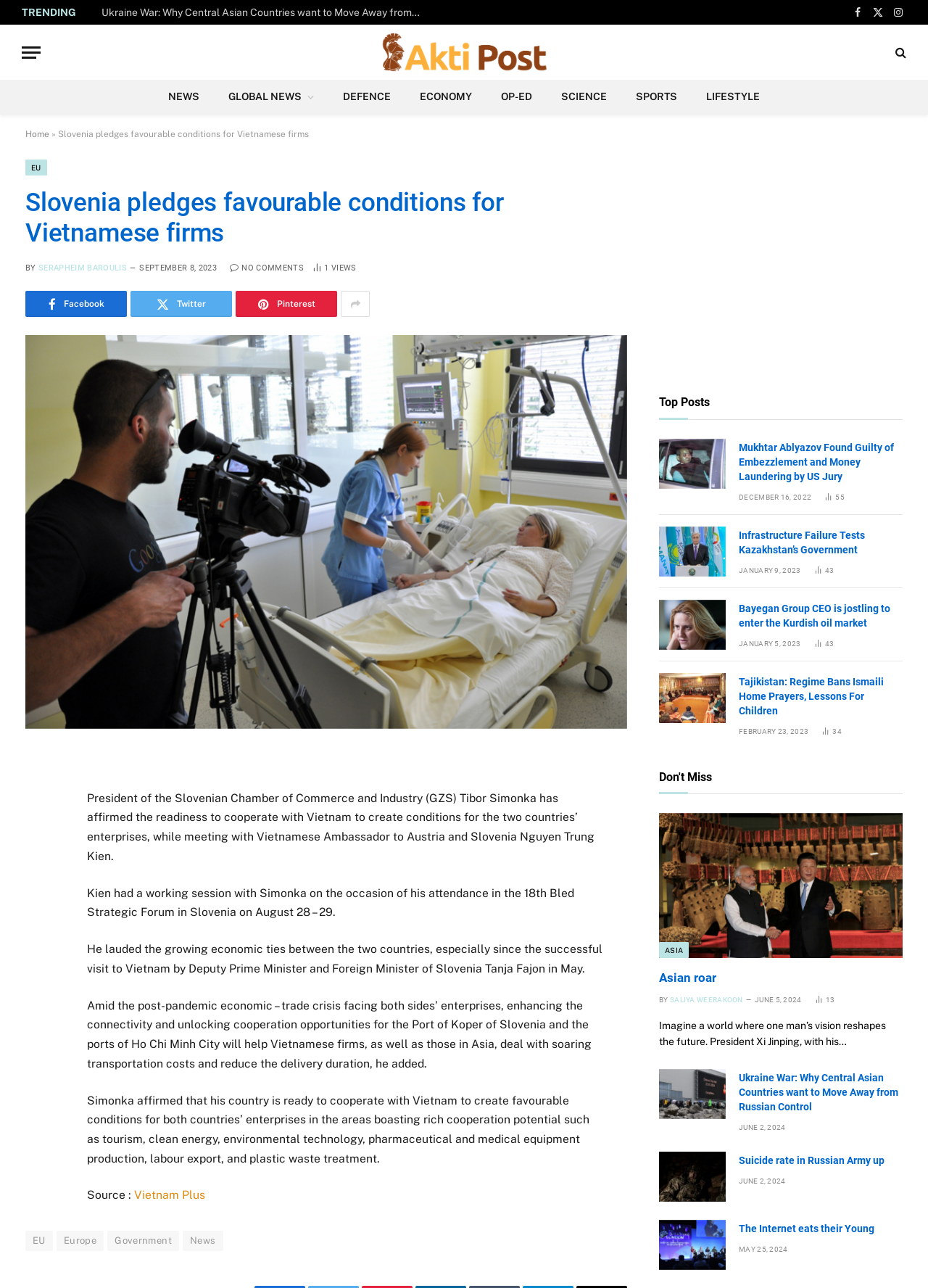Generate the text content of the main heading of the webpage.

Slovenia pledges favourable conditions for Vietnamese firms